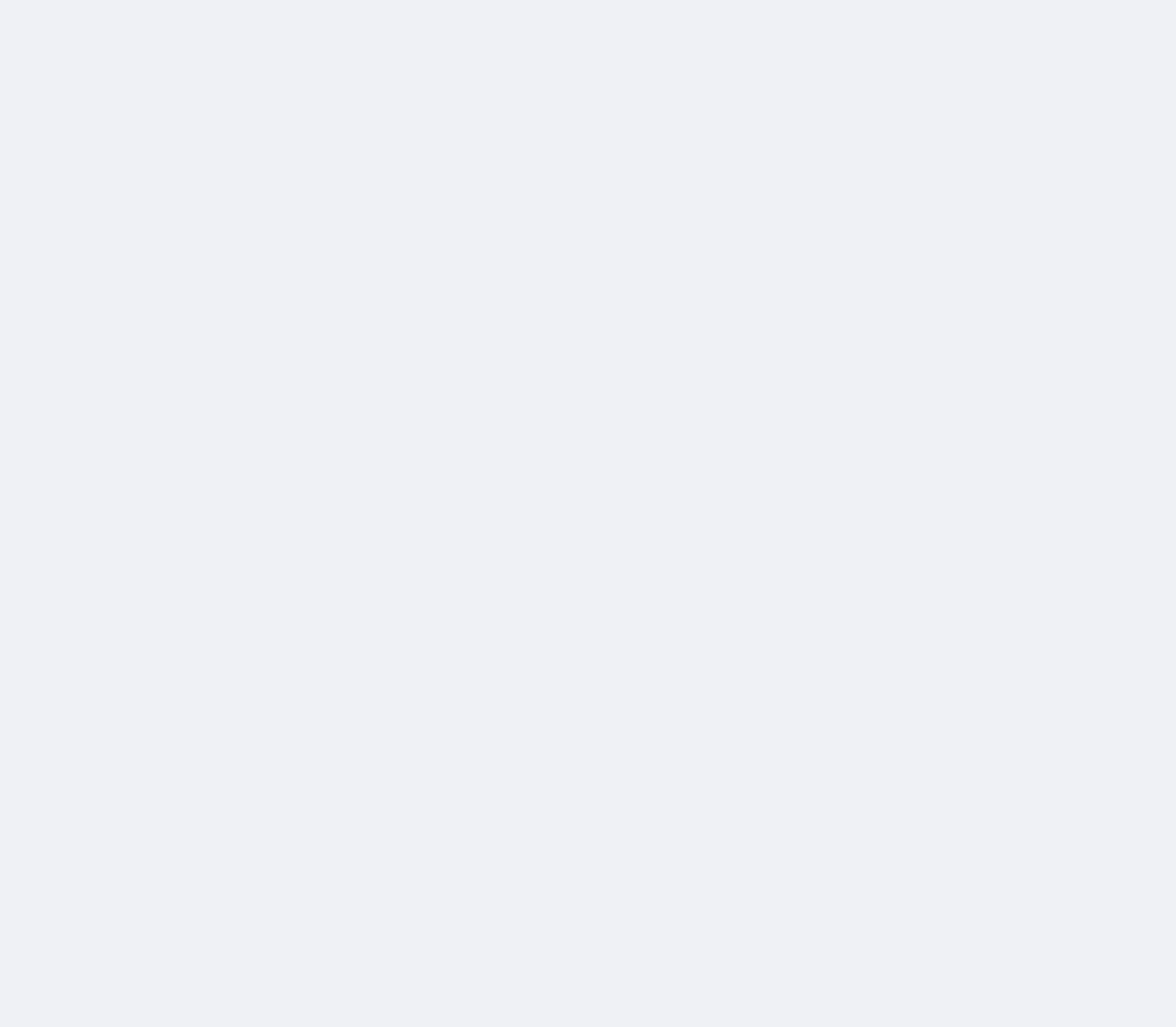Pinpoint the bounding box coordinates of the clickable element to carry out the following instruction: "Read about Irish study on gratitude and heart health."

[0.131, 0.447, 0.298, 0.554]